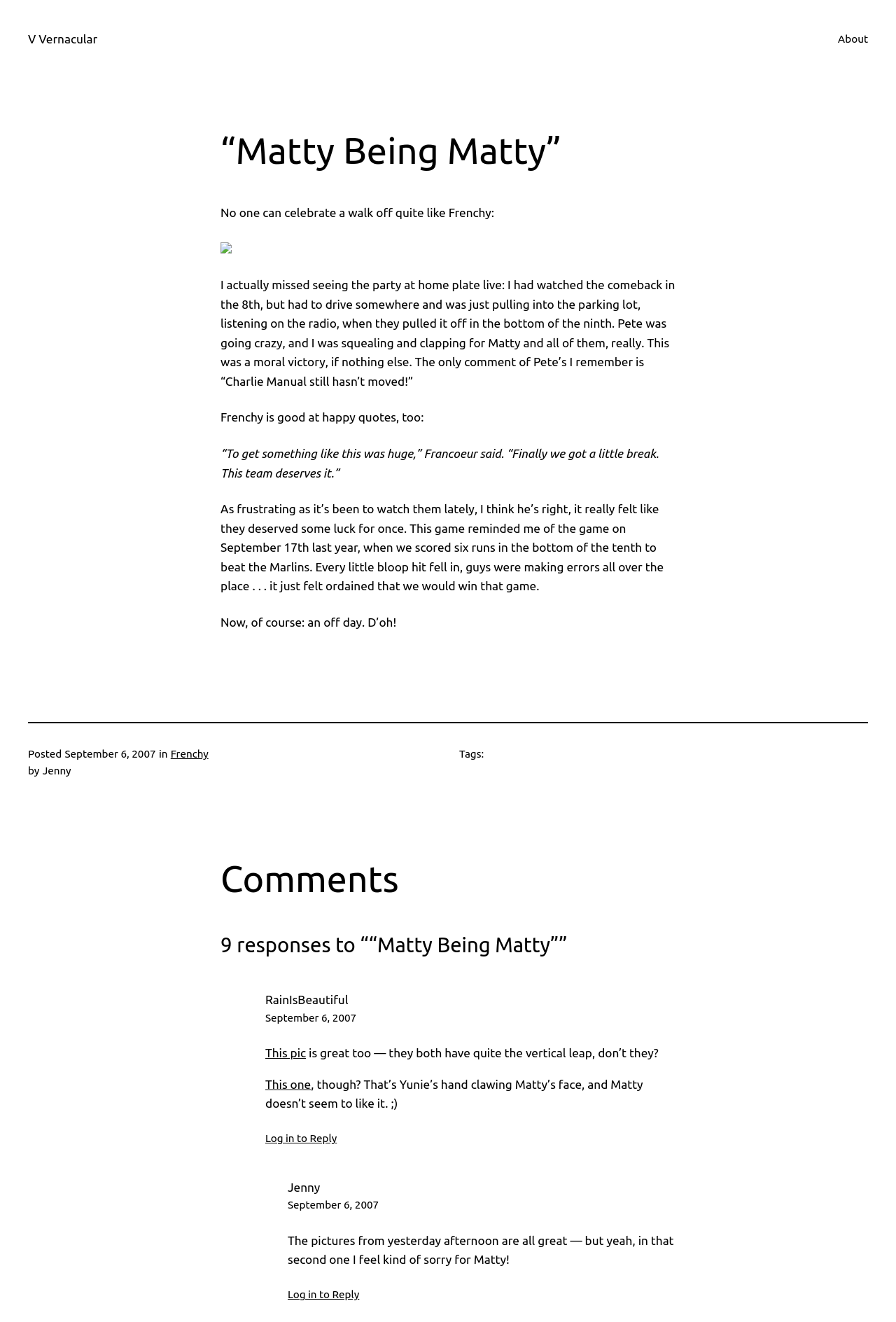Highlight the bounding box coordinates of the element that should be clicked to carry out the following instruction: "Click on the 'About' link". The coordinates must be given as four float numbers ranging from 0 to 1, i.e., [left, top, right, bottom].

[0.935, 0.023, 0.969, 0.036]